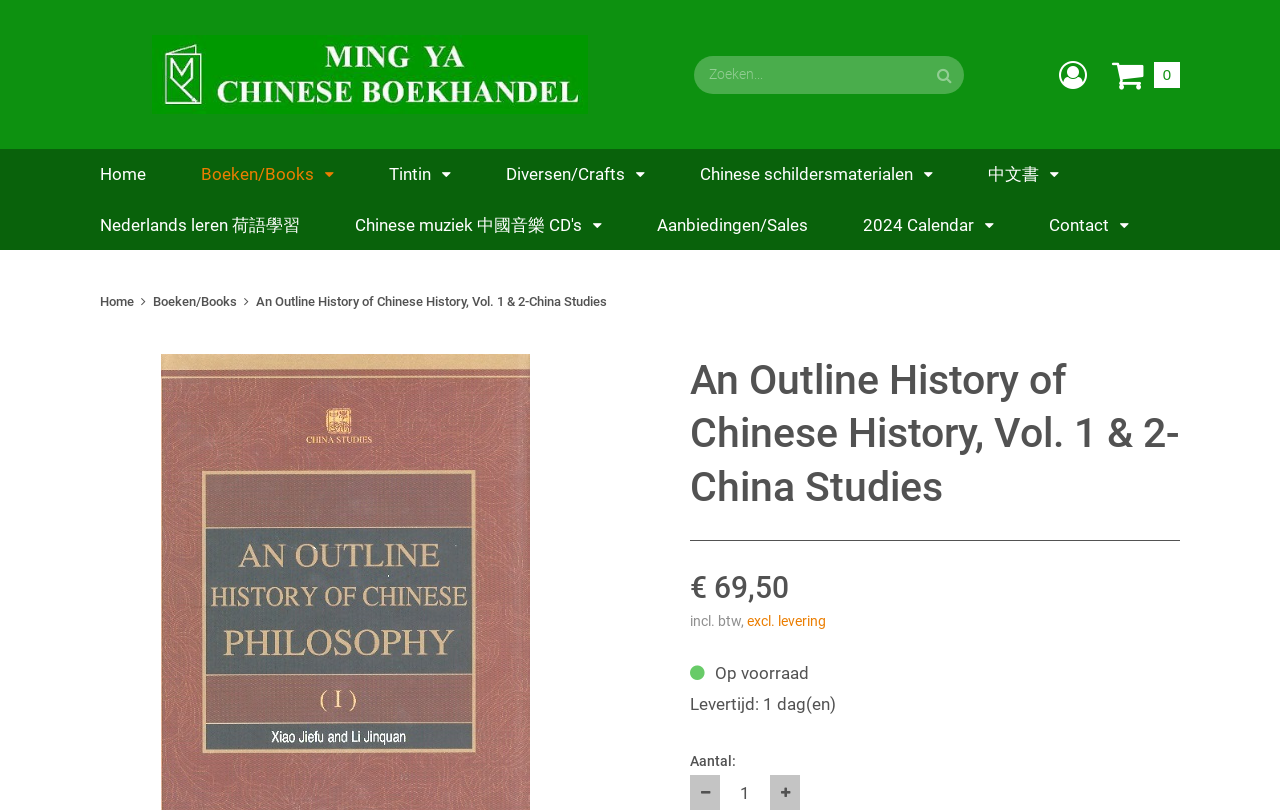Extract the primary heading text from the webpage.

An Outline History of Chinese History, Vol. 1 & 2-China Studies